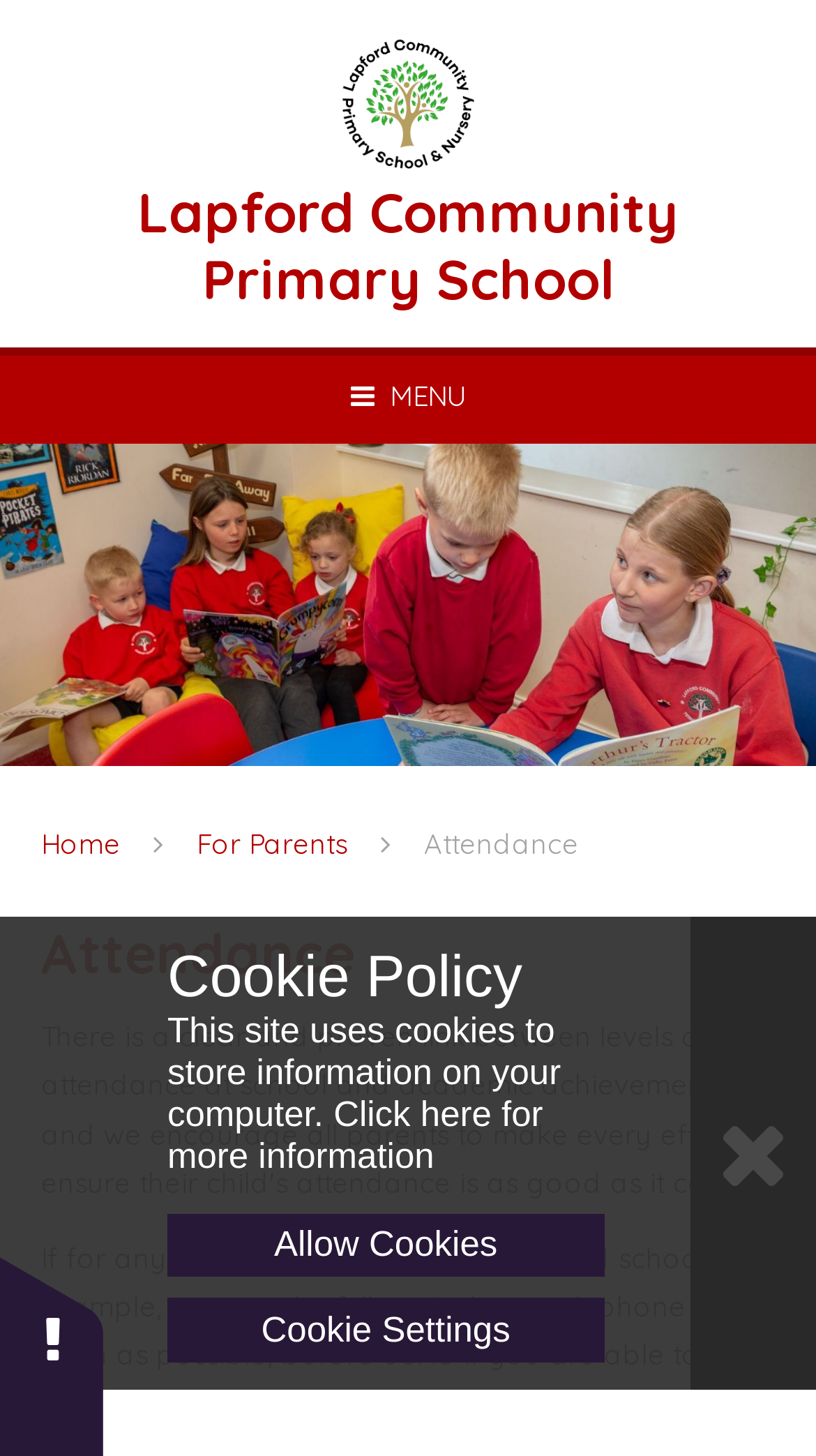What is the name of the school?
Answer with a single word or short phrase according to what you see in the image.

Lapford Community Primary School